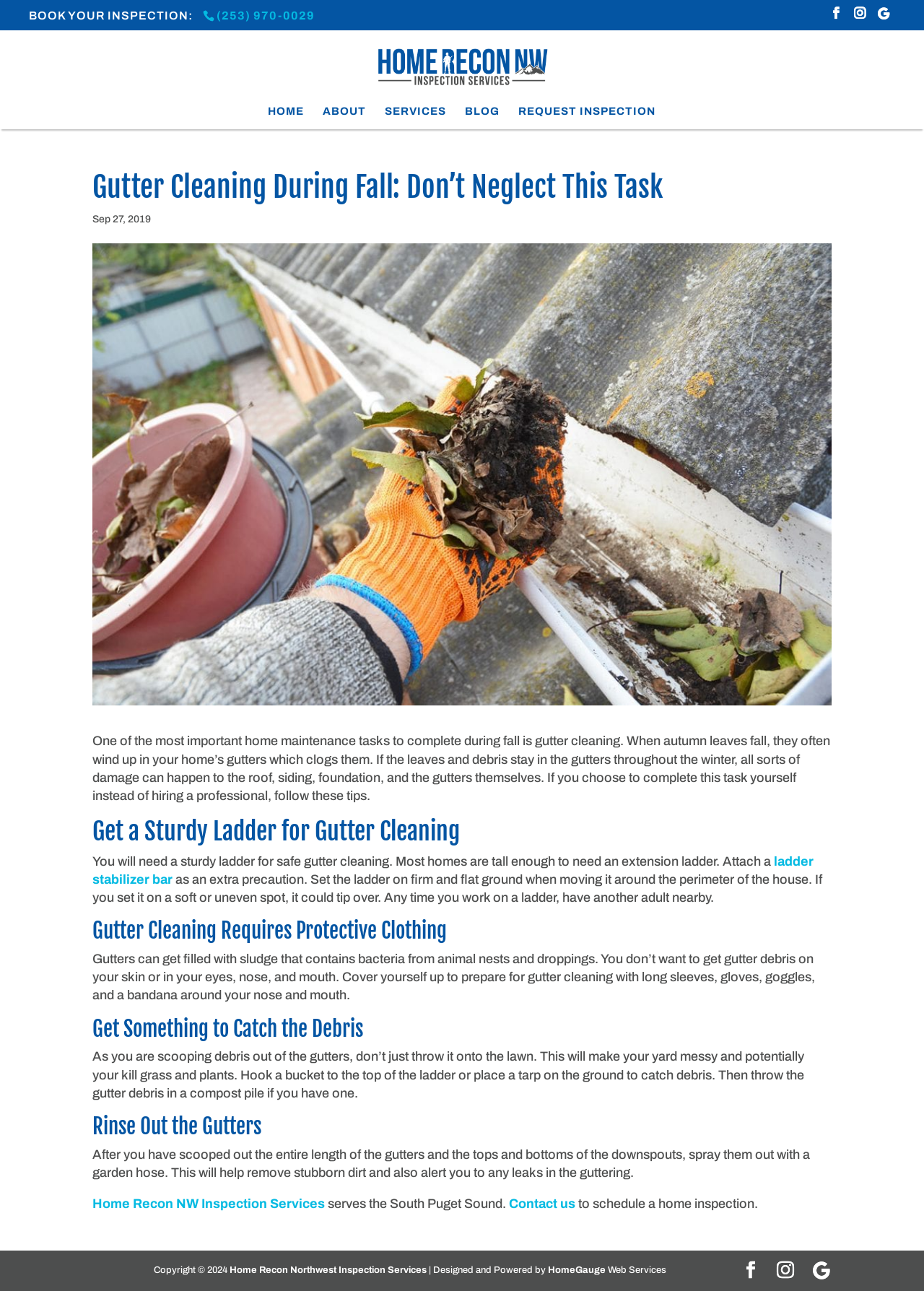Please provide the bounding box coordinates for the UI element as described: "(253) 970-0029". The coordinates must be four floats between 0 and 1, represented as [left, top, right, bottom].

[0.234, 0.007, 0.341, 0.017]